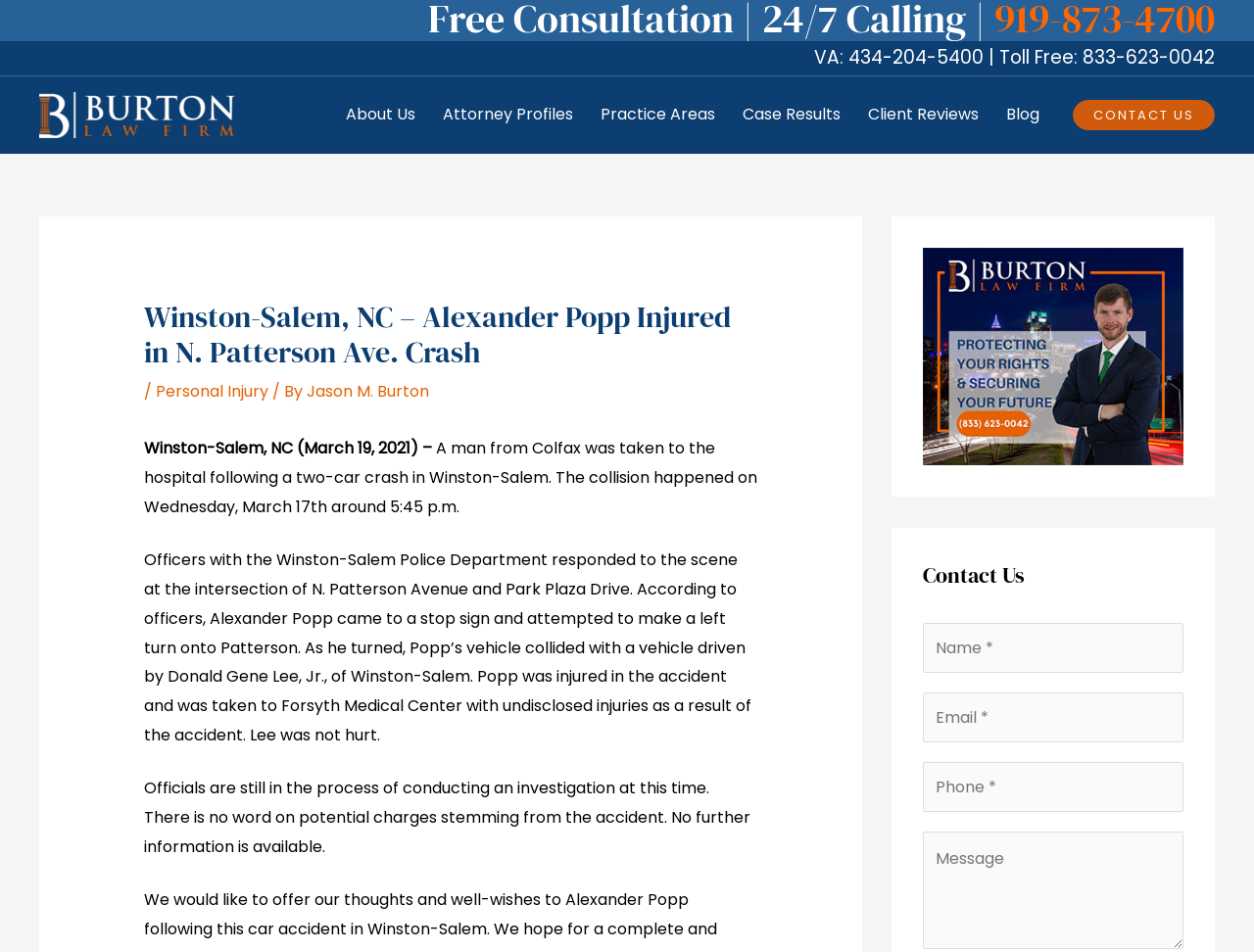Answer the question with a single word or phrase: 
Who was injured in the car crash?

Alexander Popp